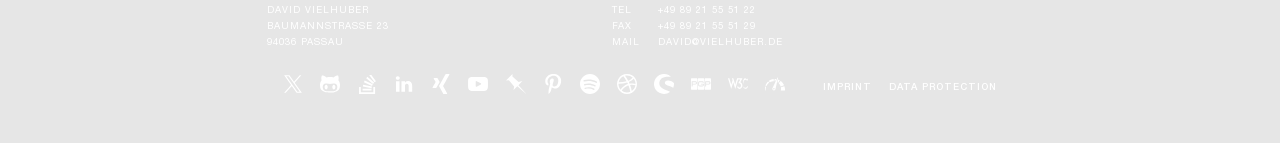Locate the bounding box coordinates of the item that should be clicked to fulfill the instruction: "visit GitHub".

[0.25, 0.515, 0.266, 0.656]